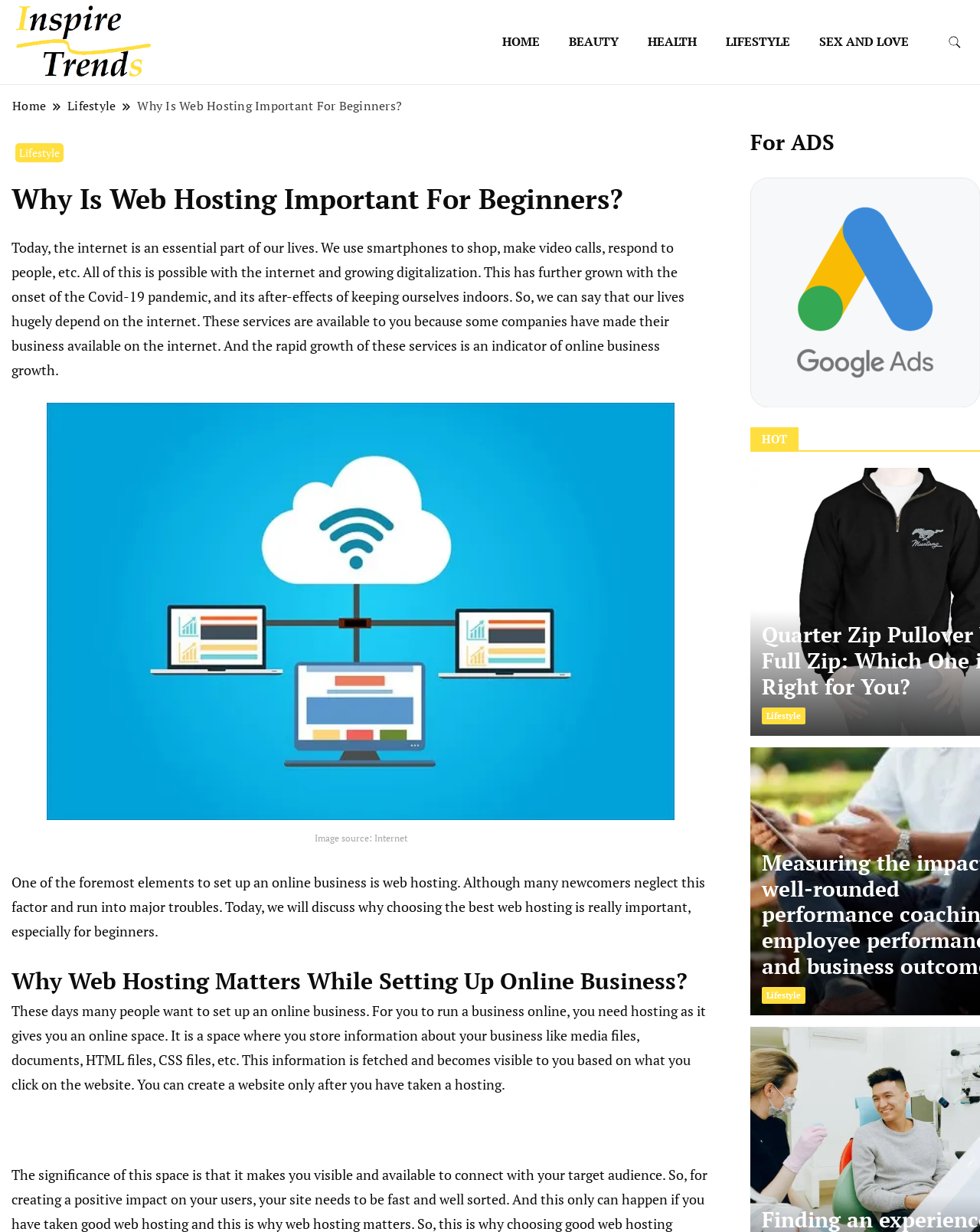For the element described, predict the bounding box coordinates as (top-left x, top-left y, bottom-right x, bottom-right y). All values should be between 0 and 1. Element description: Lifestyle

[0.727, 0.009, 0.819, 0.059]